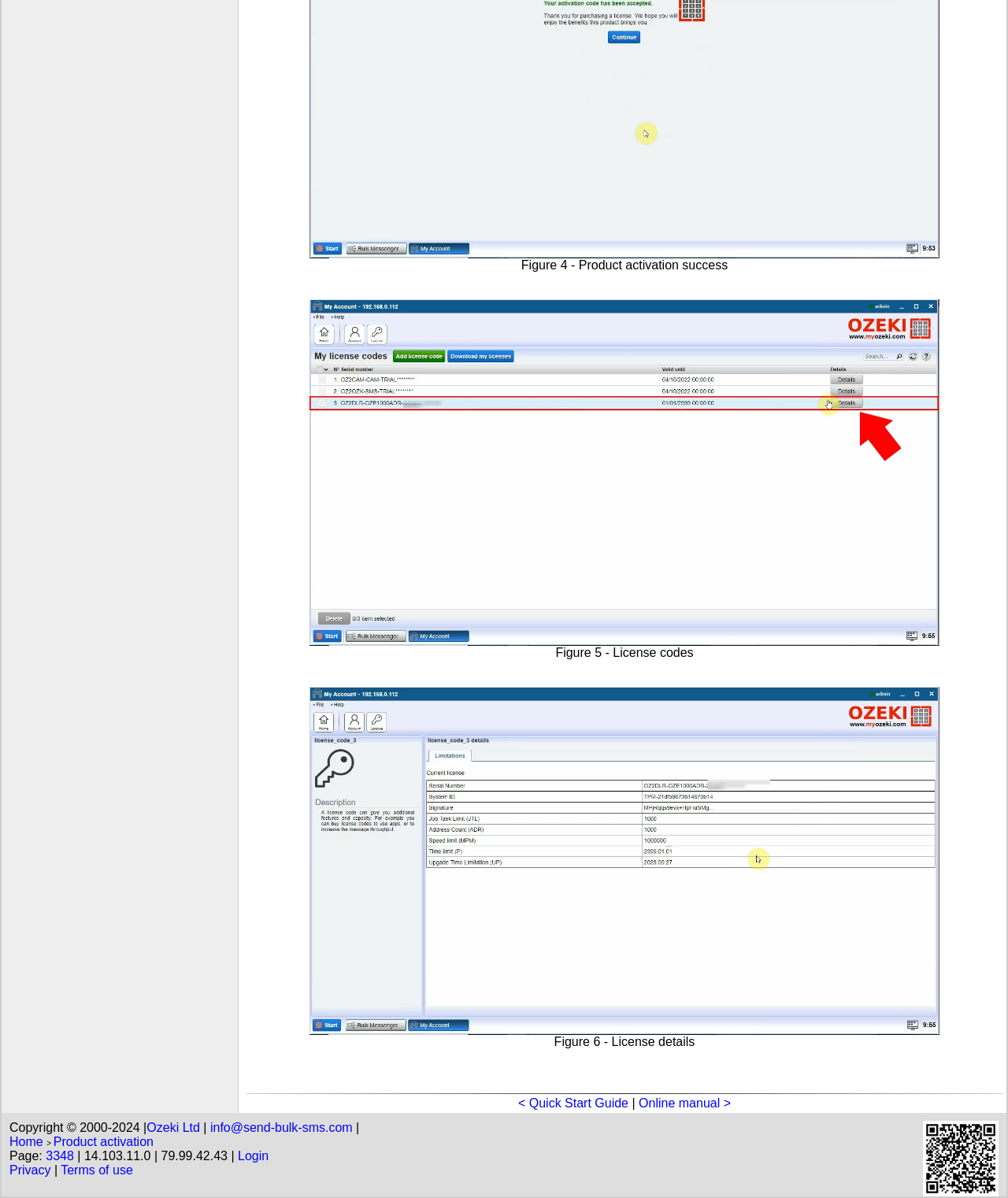How many links are in the footer section?
Refer to the image and give a detailed answer to the question.

I examined the footer section of the page and found 7 links, which are Quick Start Guide, Online manual, Ozeki Ltd, info@send-bulk-sms.com, Home, Product activation, and Login.